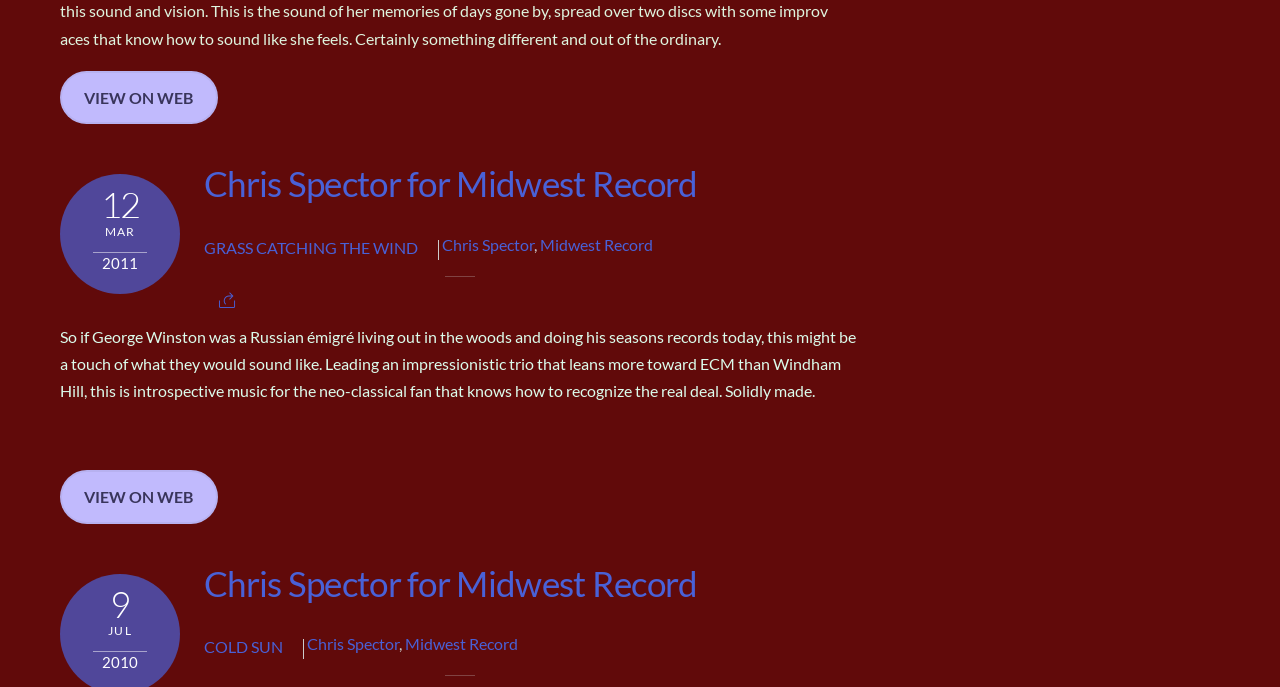Determine the bounding box coordinates for the area that should be clicked to carry out the following instruction: "View article on web".

[0.047, 0.103, 0.17, 0.181]